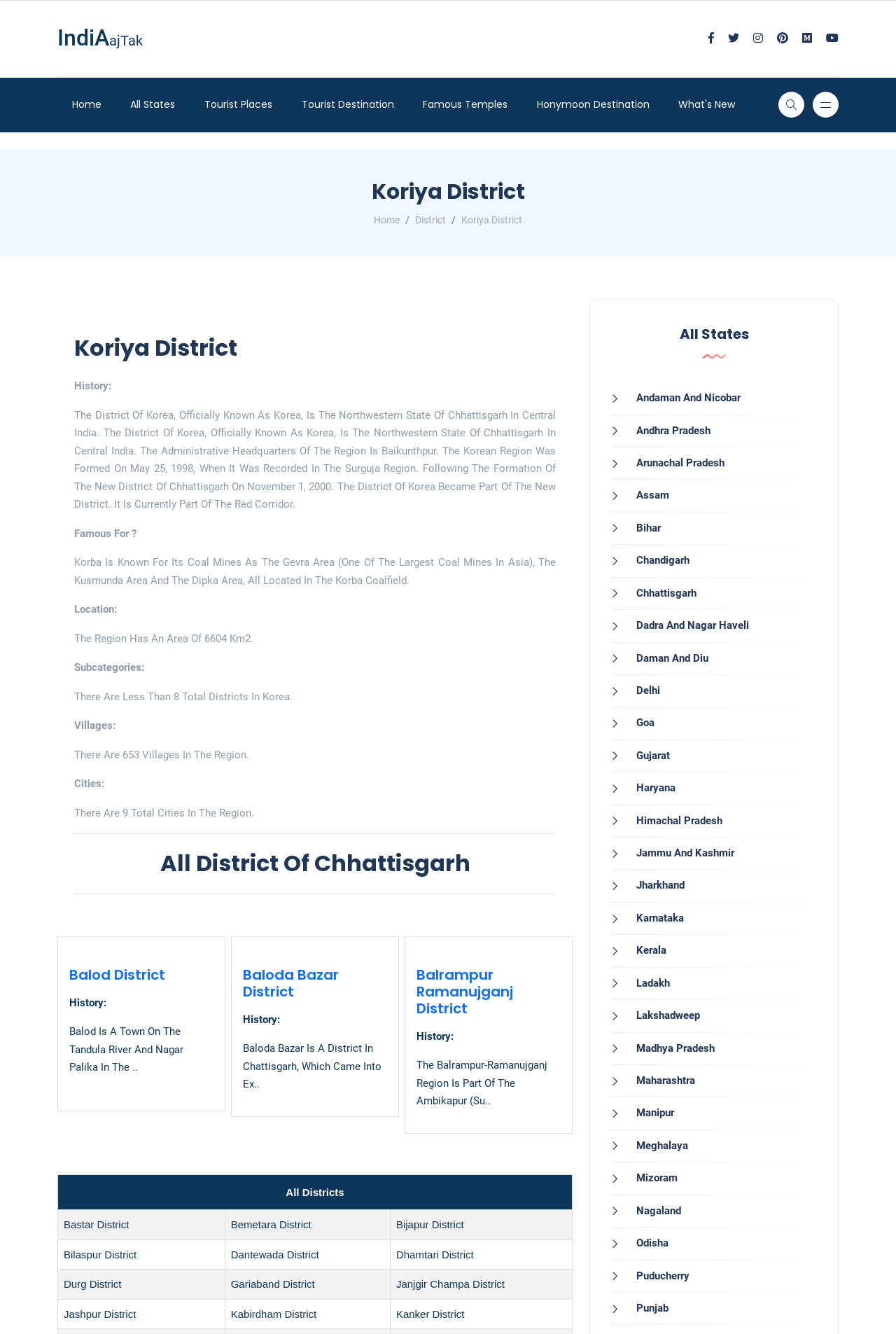Locate the bounding box coordinates of the region to be clicked to comply with the following instruction: "Click on Home". The coordinates must be four float numbers between 0 and 1, in the form [left, top, right, bottom].

[0.064, 0.069, 0.129, 0.089]